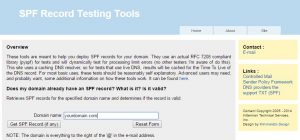Who is the target audience for this tool?
Use the screenshot to answer the question with a single word or phrase.

Administrators managing email services